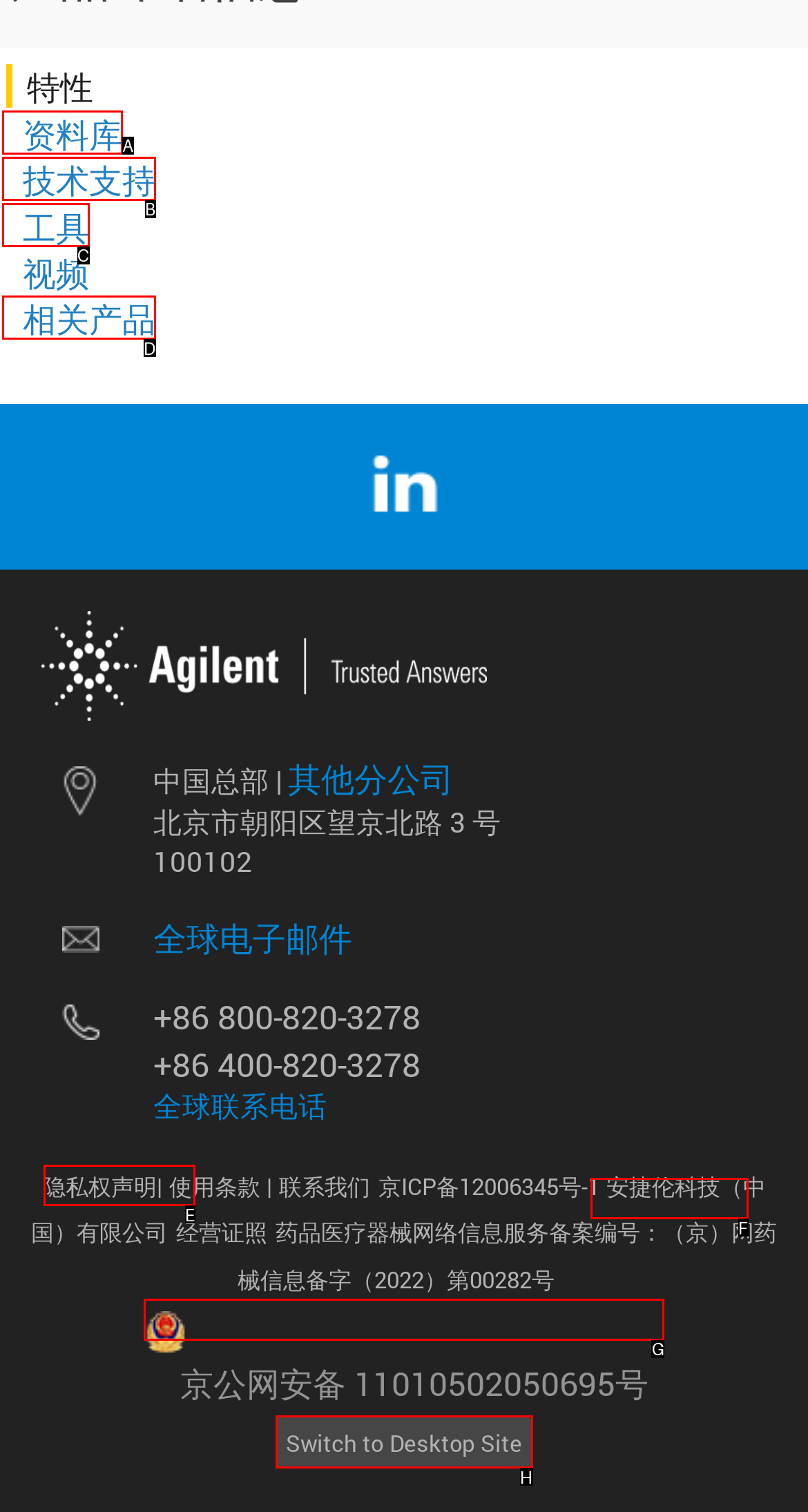Refer to the description: Etherington Counselling and choose the option that best fits. Provide the letter of that option directly from the options.

None